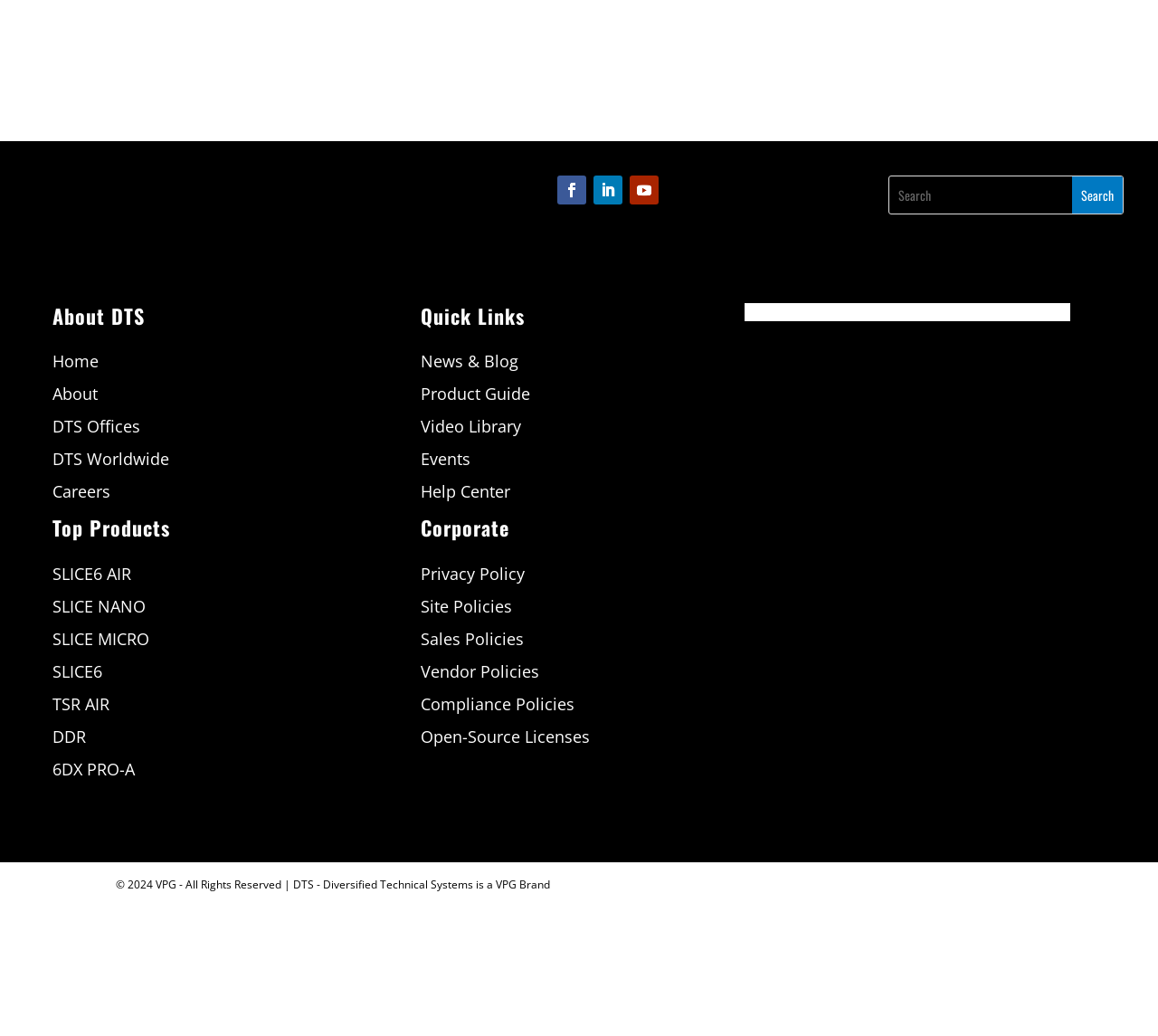Please locate the bounding box coordinates of the element that needs to be clicked to achieve the following instruction: "Browse the 'Categories' section". The coordinates should be four float numbers between 0 and 1, i.e., [left, top, right, bottom].

None